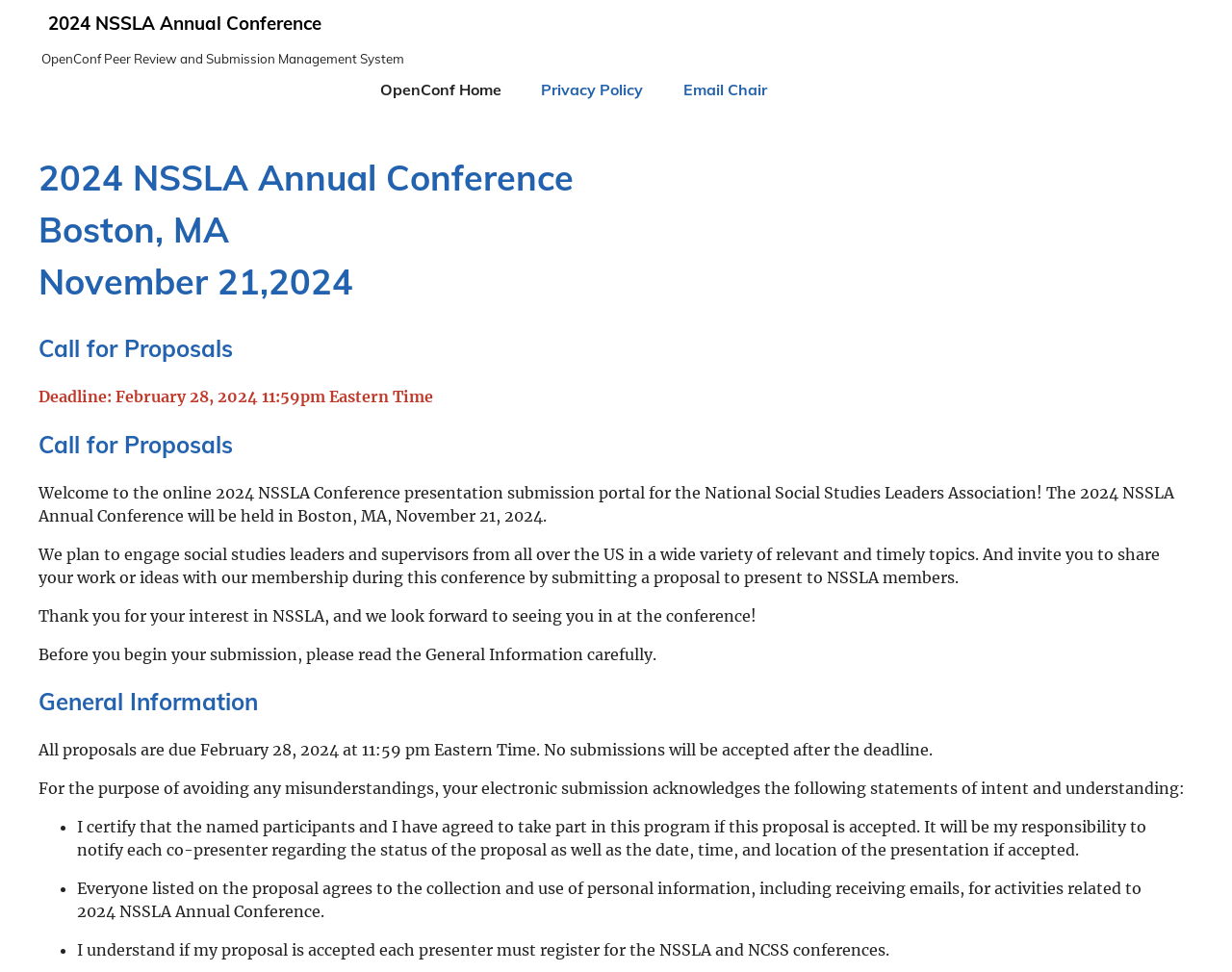Please find and provide the title of the webpage.

2024 NSSLA Annual Conference
Boston, MA
November 21,2024